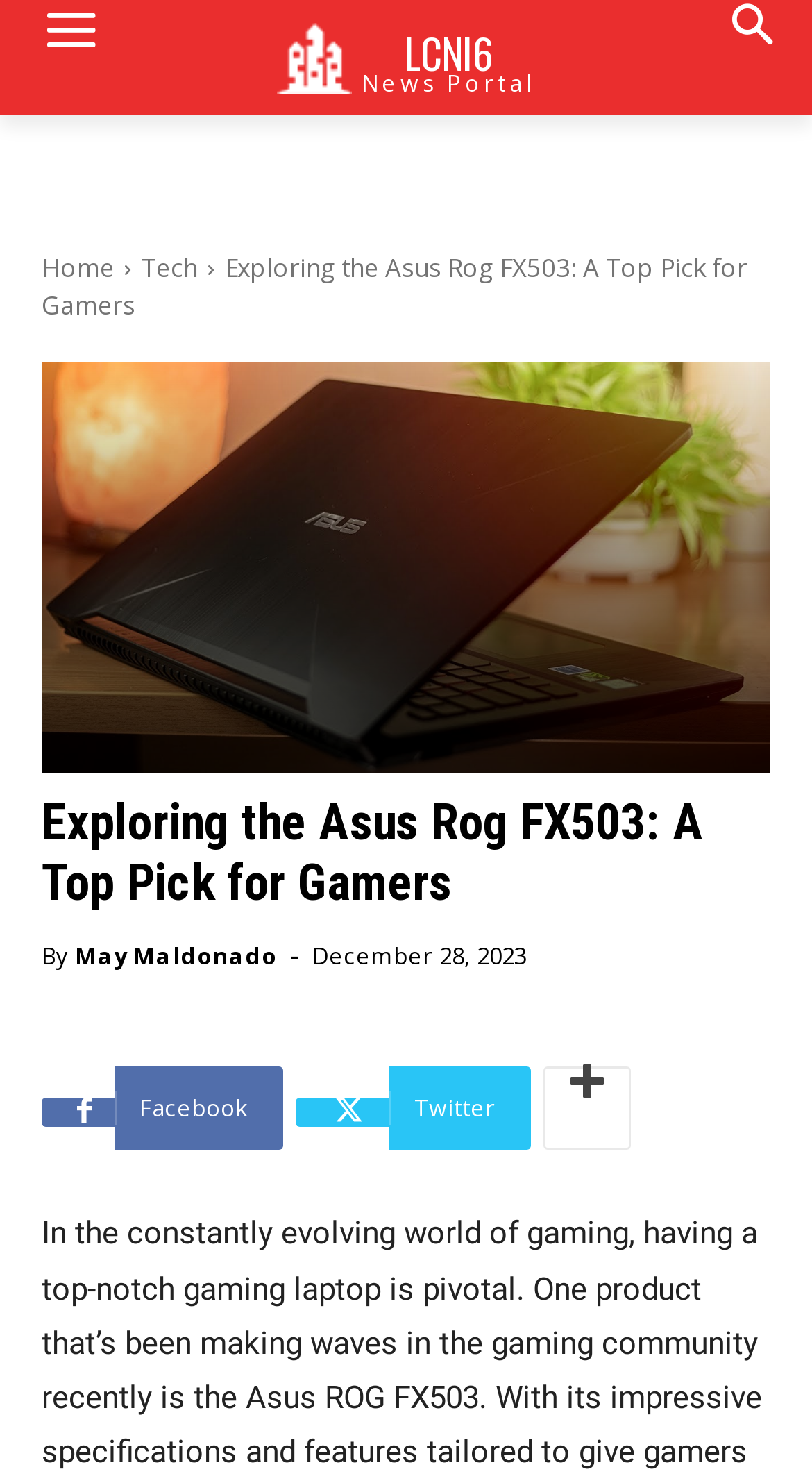Locate and generate the text content of the webpage's heading.

Exploring the Asus Rog FX503: A Top Pick for Gamers